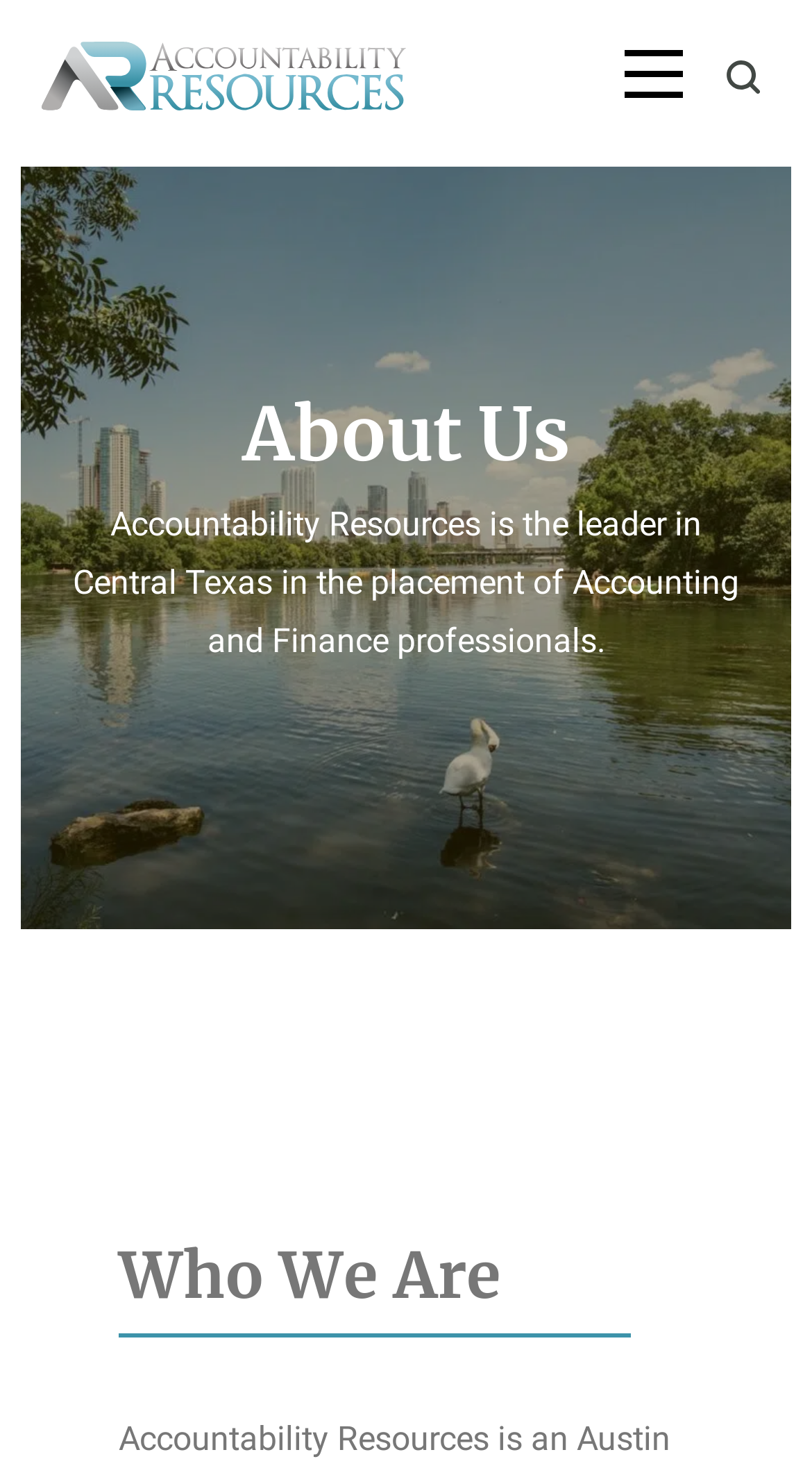Identify the bounding box coordinates for the UI element described as follows: title="Accountability Resources". Use the format (top-left x, top-left y, bottom-right x, bottom-right y) and ensure all values are floating point numbers between 0 and 1.

[0.026, 0.014, 0.74, 0.078]